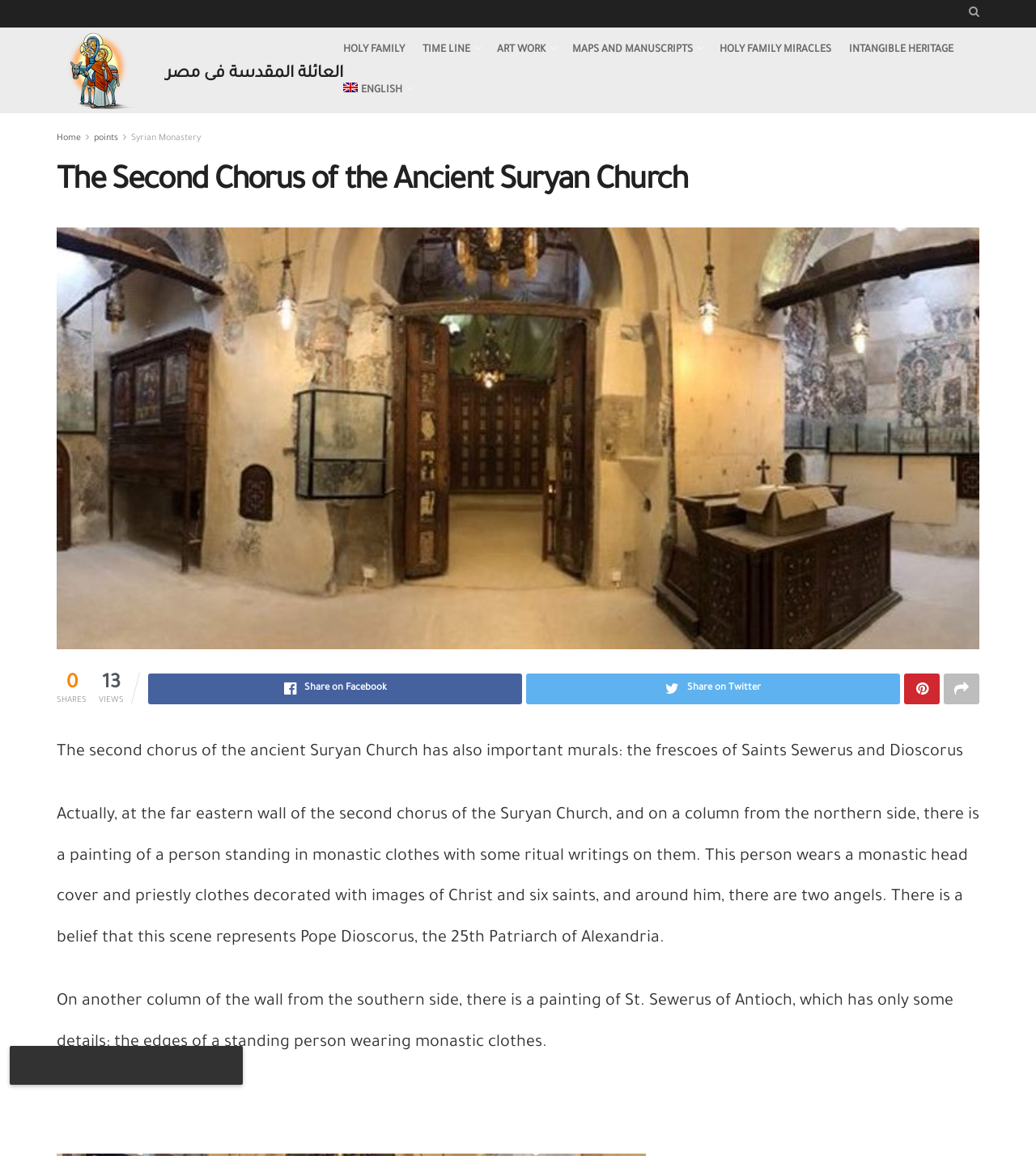Describe all visible elements and their arrangement on the webpage.

The webpage is about the Second Chorus of the Ancient Suryan Church, specifically its murals and frescoes. At the top, there is a navigation menu with links to "Holy Family in Egypt", "Home", "points", and "Syrian Monastery". Below the navigation menu, there is a heading in Arabic, "العائلة المقدسة فى مصر", which translates to "The Holy Family in Egypt".

To the right of the heading, there are several links, including "HOLY FAMILY", "TIME LINE", "ART WORK", "MAPS AND MANUSCRIPTS", "HOLY FAMILY MIRACLES", "INTANGIBLE HERITAGE", and "ENGLISH". These links are aligned horizontally and are positioned near the top of the page.

Below these links, there is a heading that reads "The Second Chorus of the Ancient Suryan Church". Below this heading, there is a large image that takes up most of the width of the page. The image is likely a depiction of the church or its murals.

To the right of the image, there are several social media links, including "Share on Facebook", "Share on Twitter", and two other icons. Below these links, there are three lines of text that provide information about the church's murals. The first line reads, "The second chorus of the ancient Suryan Church has also important murals: the frescoes of Saints Sewerus and Dioscorus Actually,". The second line describes a painting of a person standing in monastic clothes with ritual writings on them, believed to represent Pope Dioscorus. The third line describes a painting of St. Sewerus of Antioch.

At the very bottom of the page, there is a small text element that contains a single non-breaking space character.